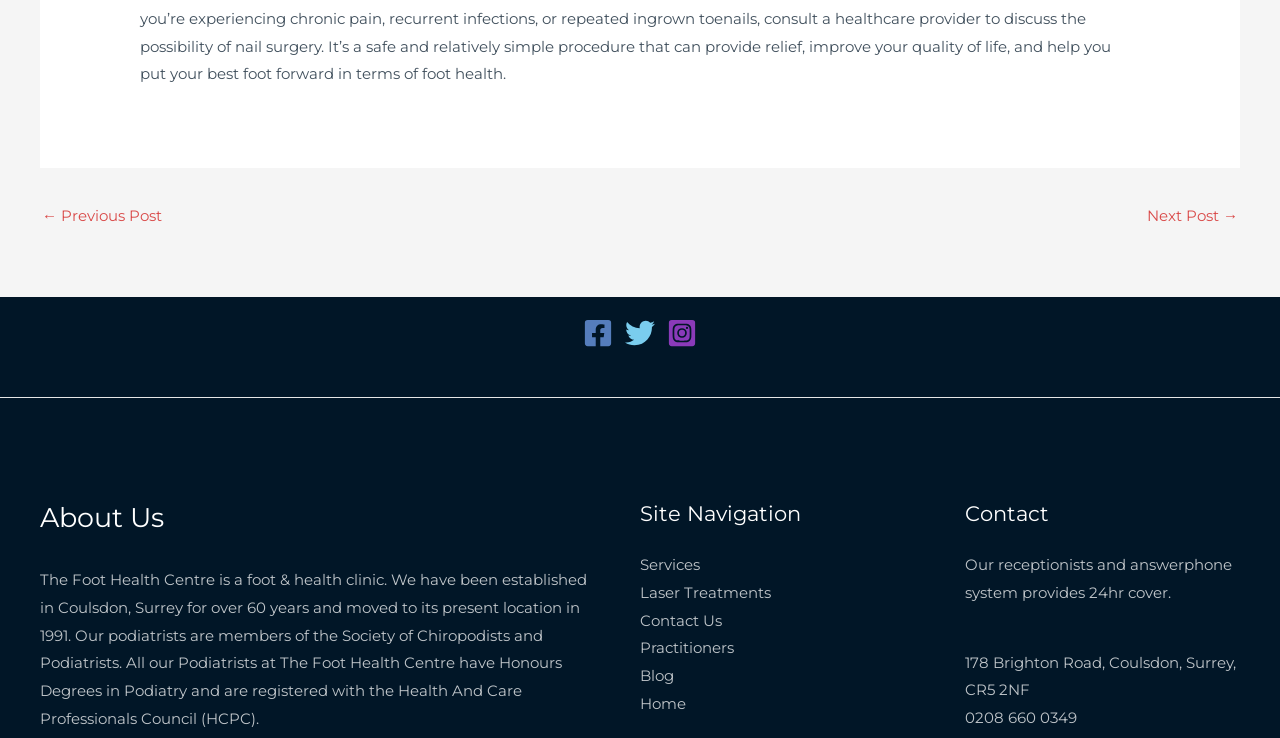What is the phone number of the clinic?
Please provide a single word or phrase as your answer based on the image.

0208 660 0349